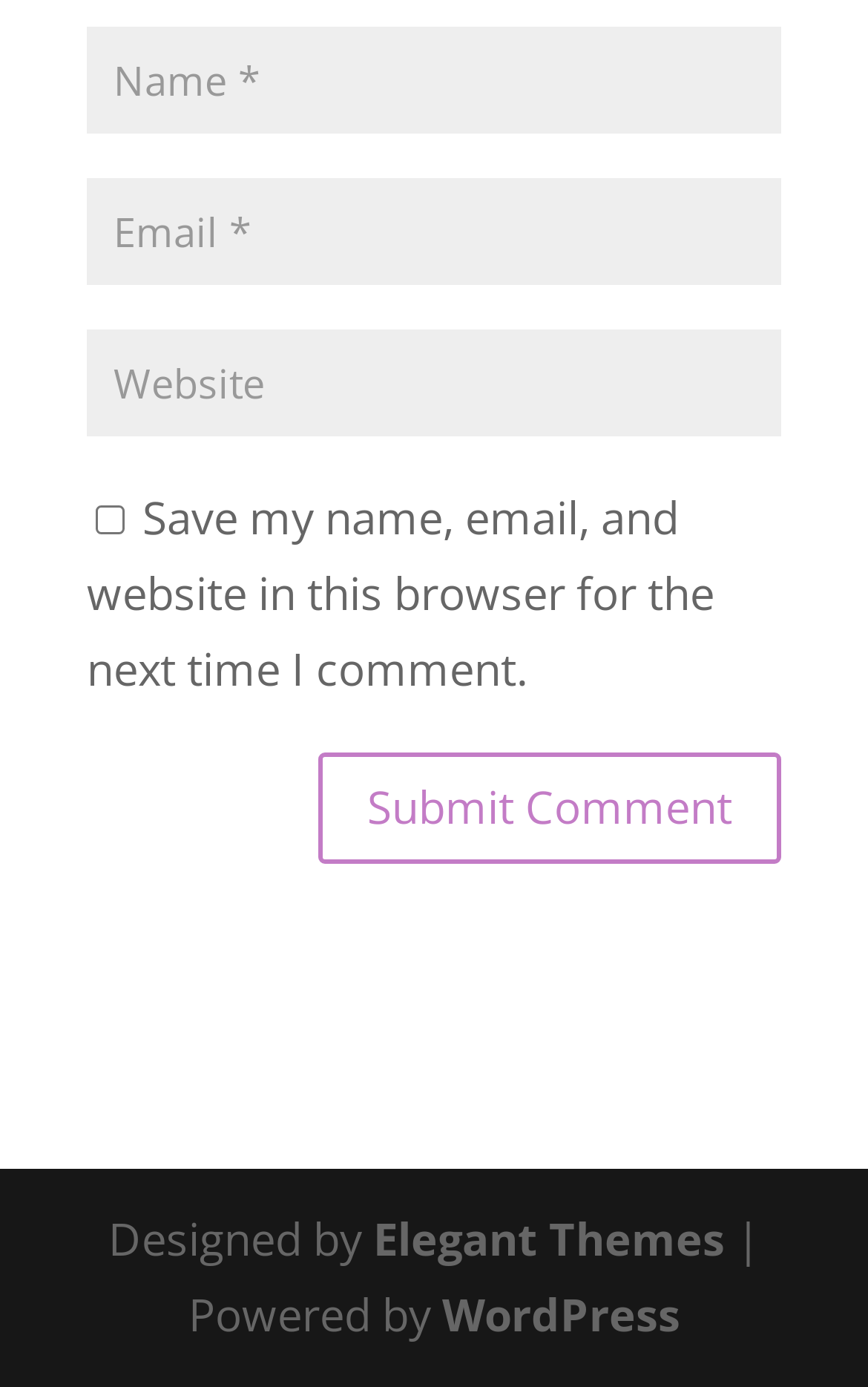What is the name of the website designer? Observe the screenshot and provide a one-word or short phrase answer.

Elegant Themes